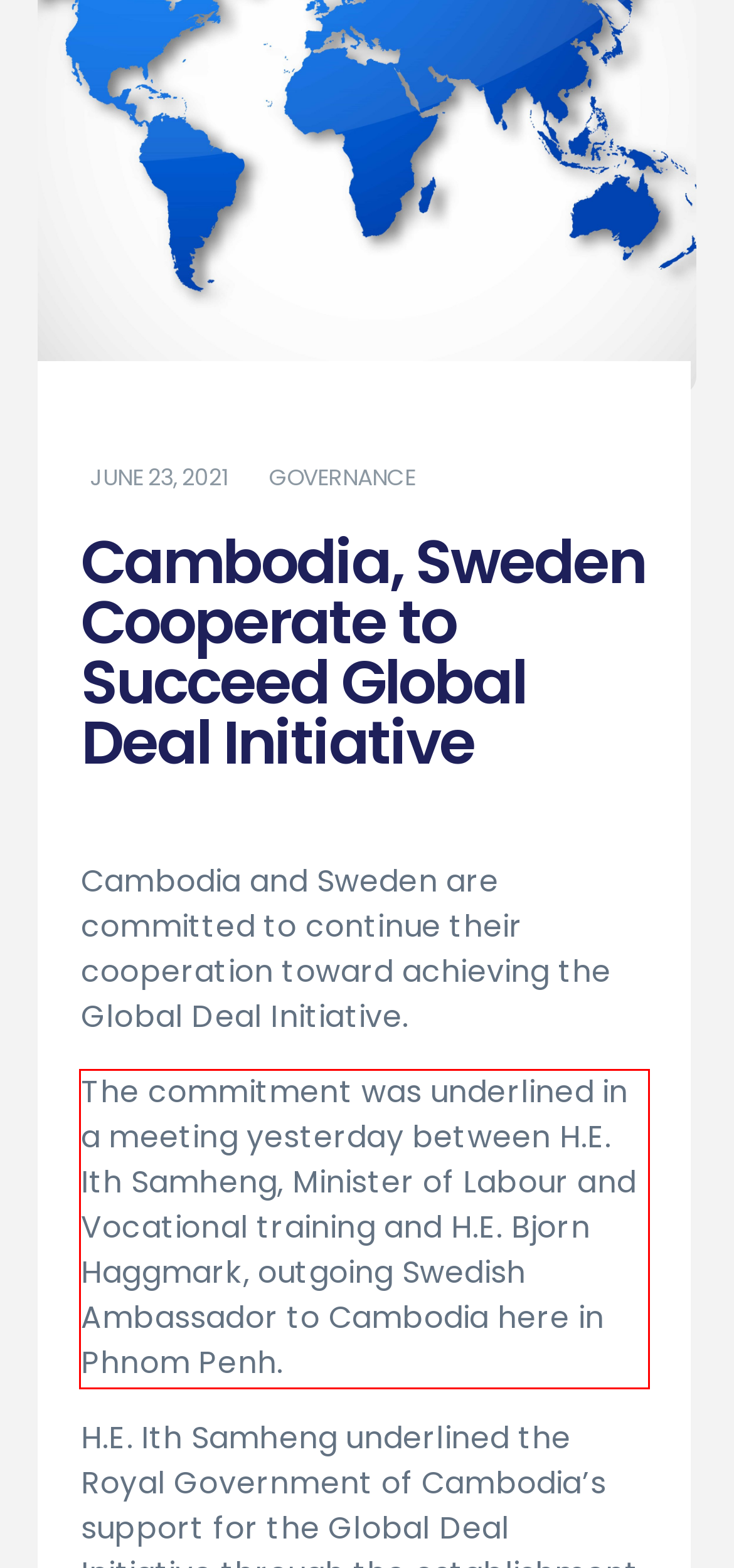You are given a screenshot with a red rectangle. Identify and extract the text within this red bounding box using OCR.

The commitment was underlined in a meeting yesterday between H.E. Ith Samheng, Minister of Labour and Vocational training and H.E. Bjorn Haggmark, outgoing Swedish Ambassador to Cambodia here in Phnom Penh.